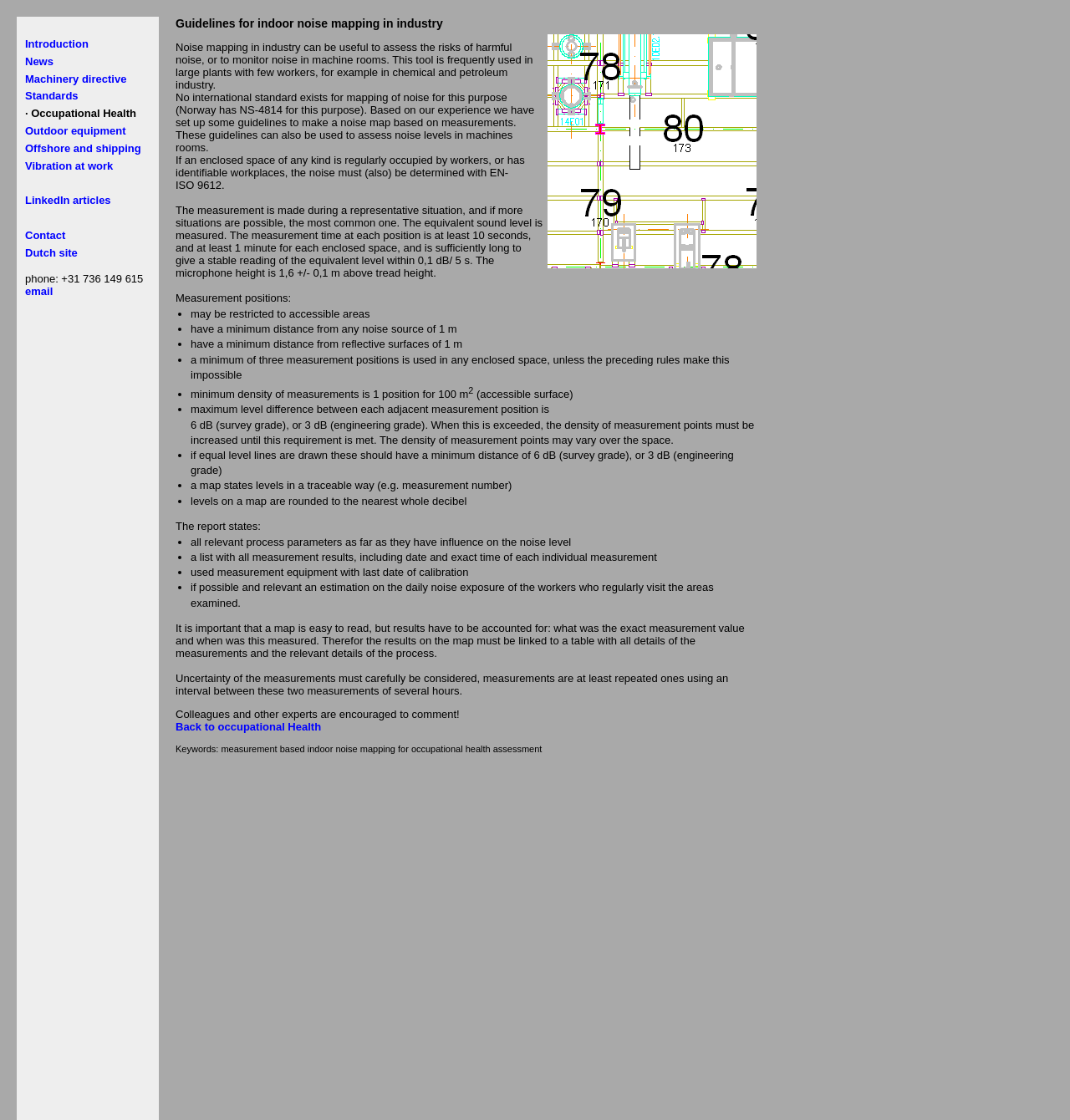What is the purpose of noise mapping in industry?
Deliver a detailed and extensive answer to the question.

According to the webpage, noise mapping in industry is useful to assess the risks of harmful noise or to monitor noise in machine rooms, which is related to occupational health assessment.